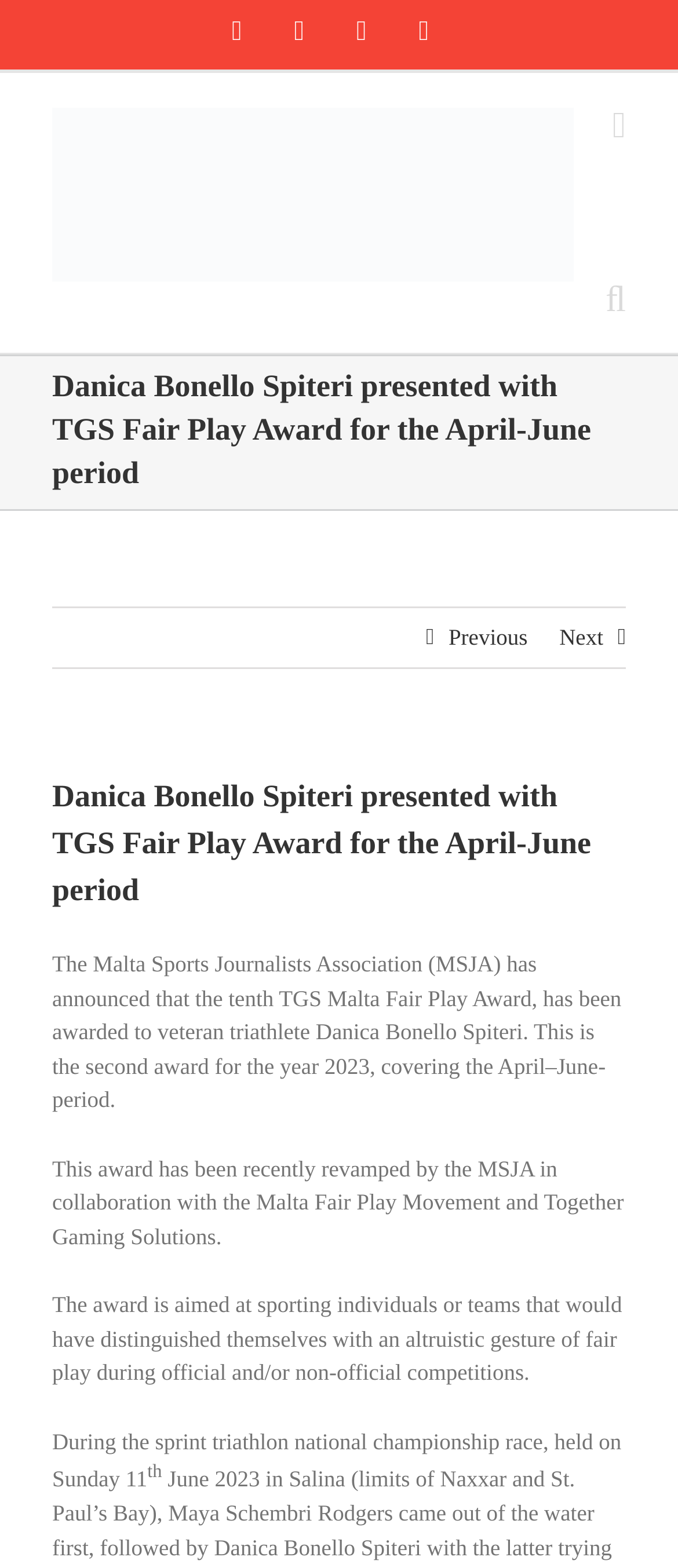Given the element description aria-label="Toggle mobile search", predict the bounding box coordinates for the UI element in the webpage screenshot. The format should be (top-left x, top-left y, bottom-right x, bottom-right y), and the values should be between 0 and 1.

[0.893, 0.18, 0.923, 0.203]